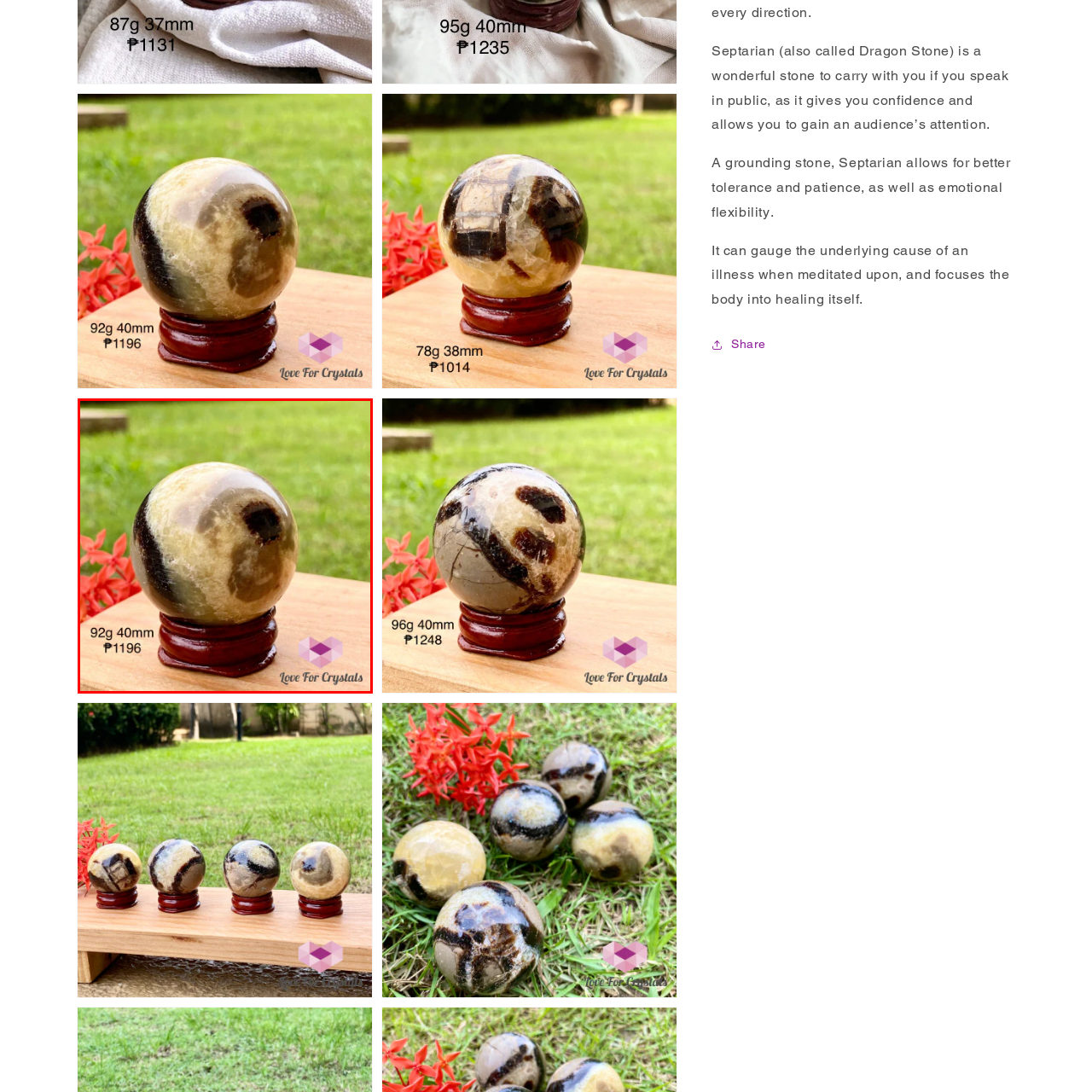View the part of the image surrounded by red, What is the diameter of the stone sphere? Respond with a concise word or phrase.

40mm